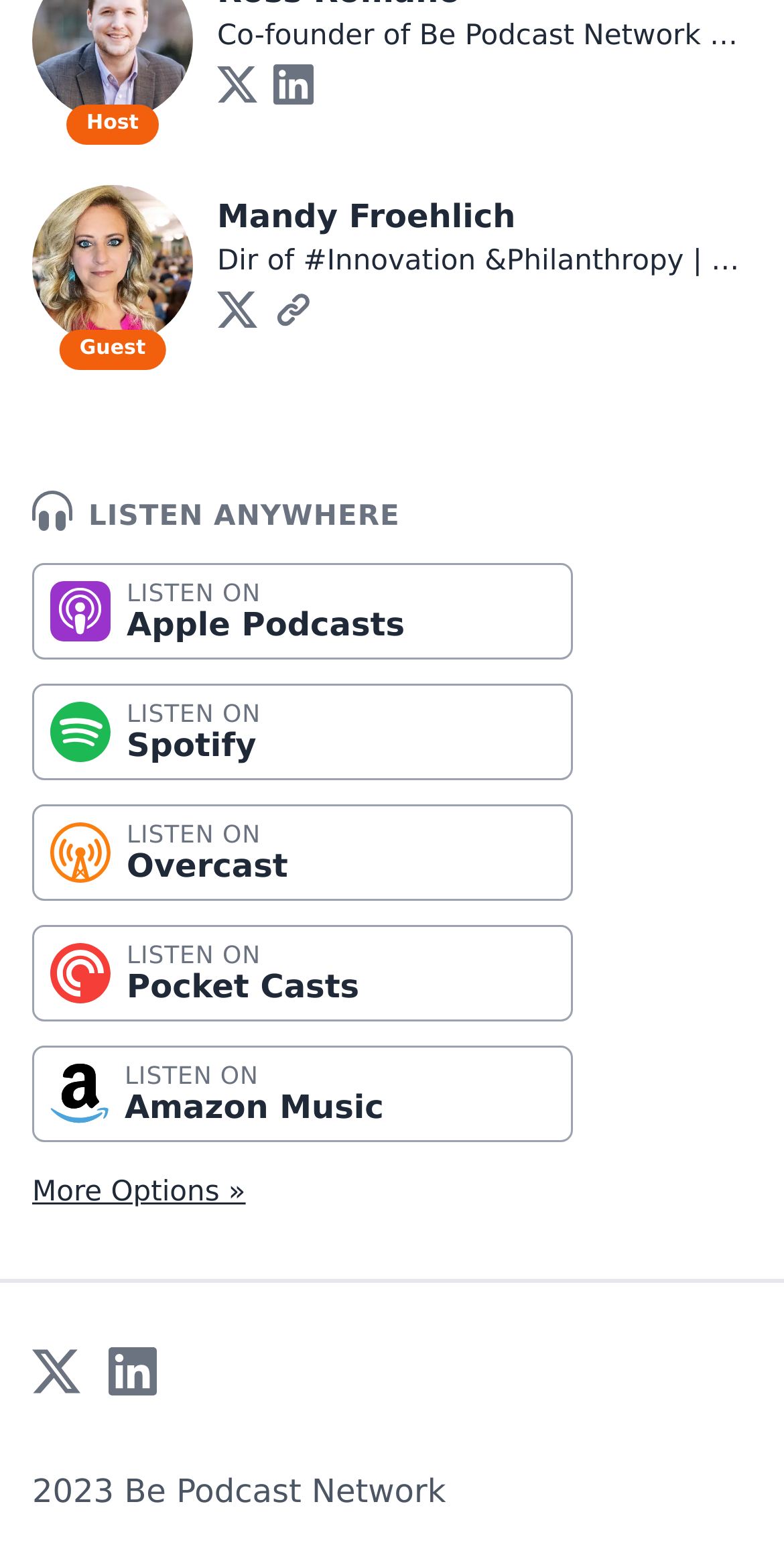What is the logo above 'LISTEN ANYWHERE'?
Provide a detailed and extensive answer to the question.

The logo above 'LISTEN ANYWHERE' is an image of headphones, which is a common symbol for listening to audio or music.